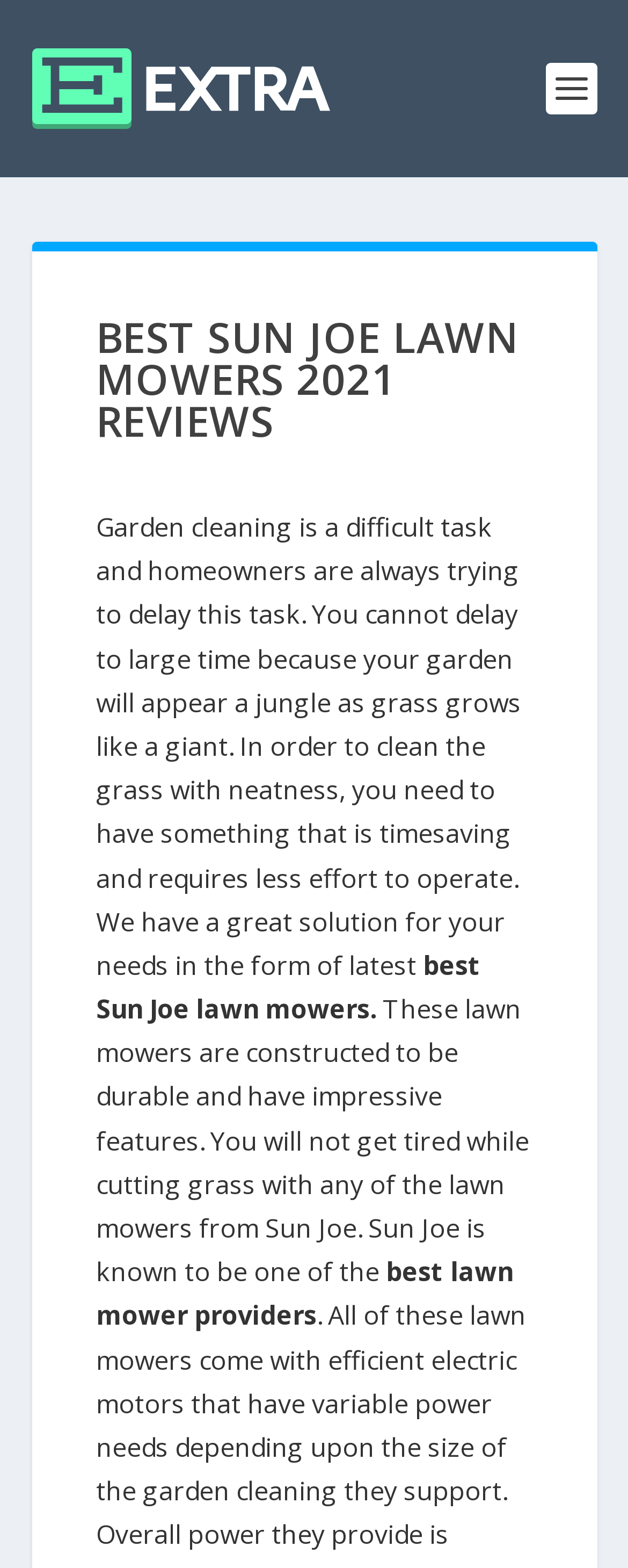Ascertain the bounding box coordinates for the UI element detailed here: "alt="Best Lawn Mowers"". The coordinates should be provided as [left, top, right, bottom] with each value being a float between 0 and 1.

[0.05, 0.031, 0.526, 0.082]